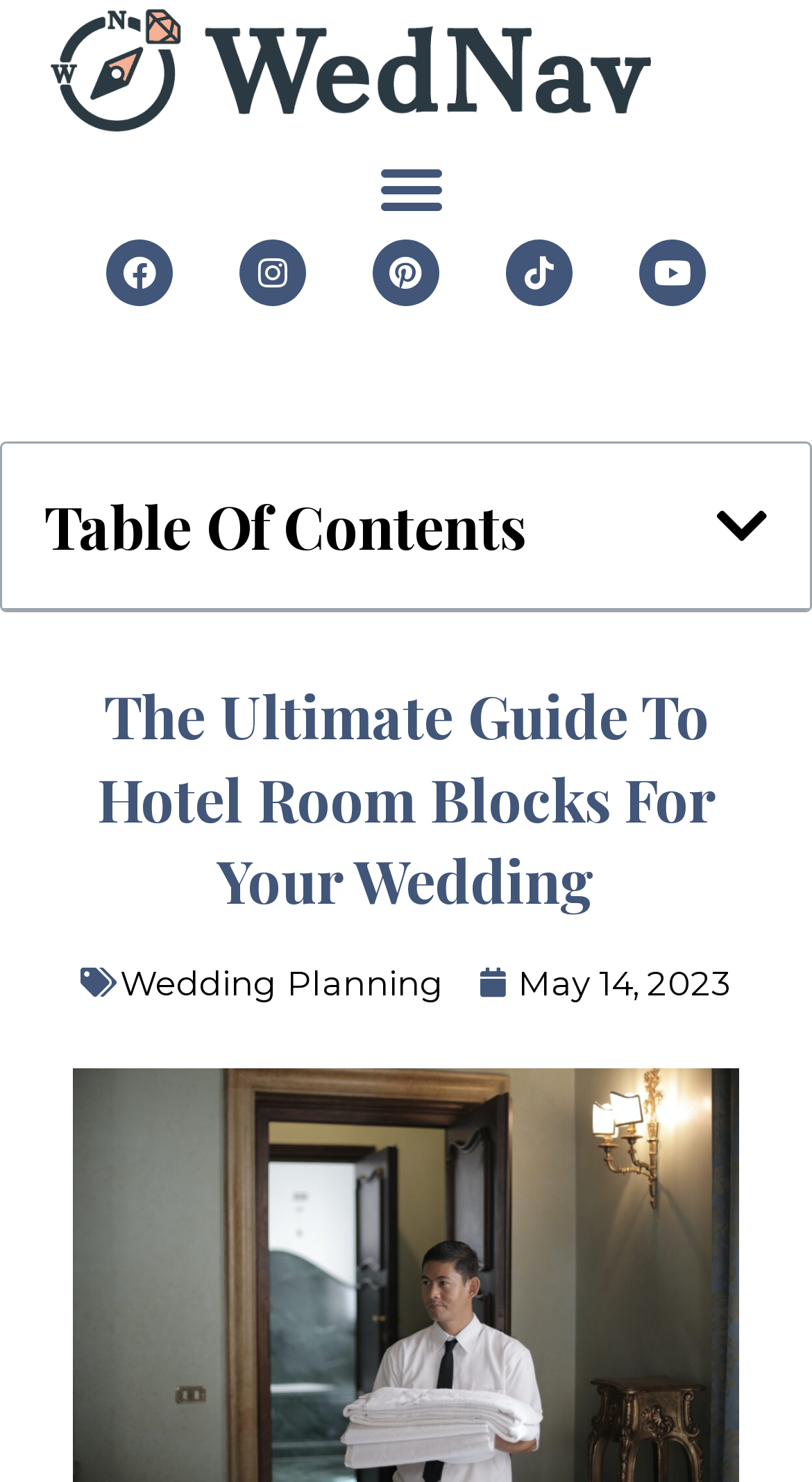Provide a one-word or short-phrase answer to the question:
Is the table of contents open?

No